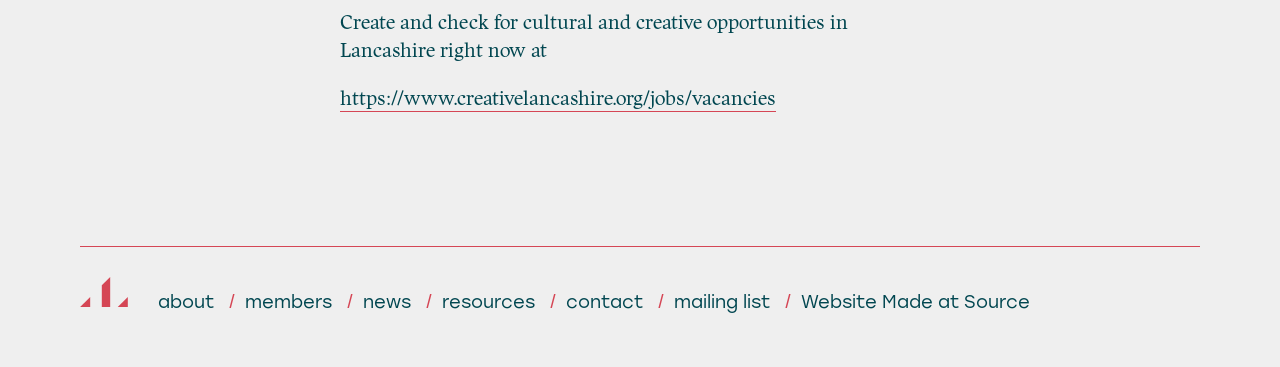Is there a link to job vacancies?
Using the image as a reference, give an elaborate response to the question.

The link 'https://www.creativelancashire.org/jobs/vacancies' is present on the page, which suggests that the website provides access to job vacancies.